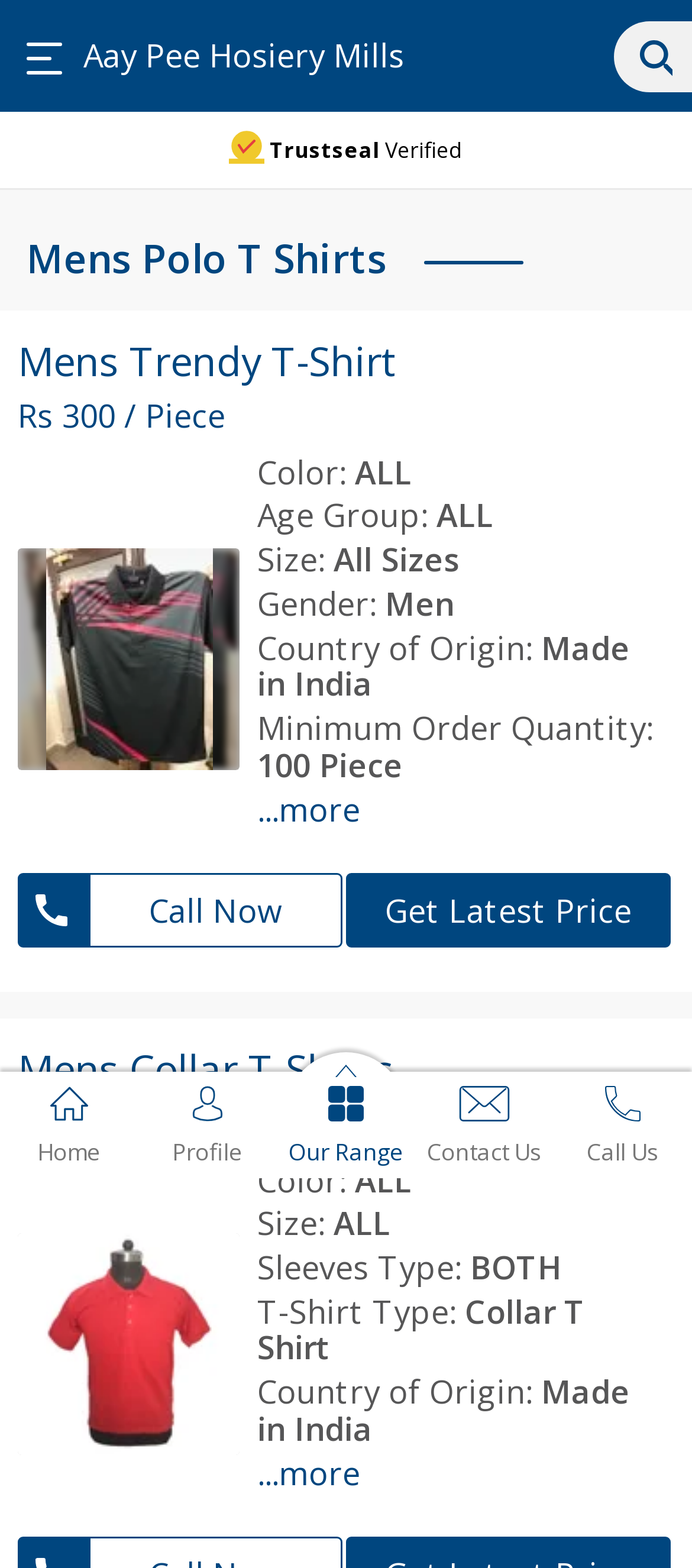Could you locate the bounding box coordinates for the section that should be clicked to accomplish this task: "Navigate to the 'Site' menu".

None